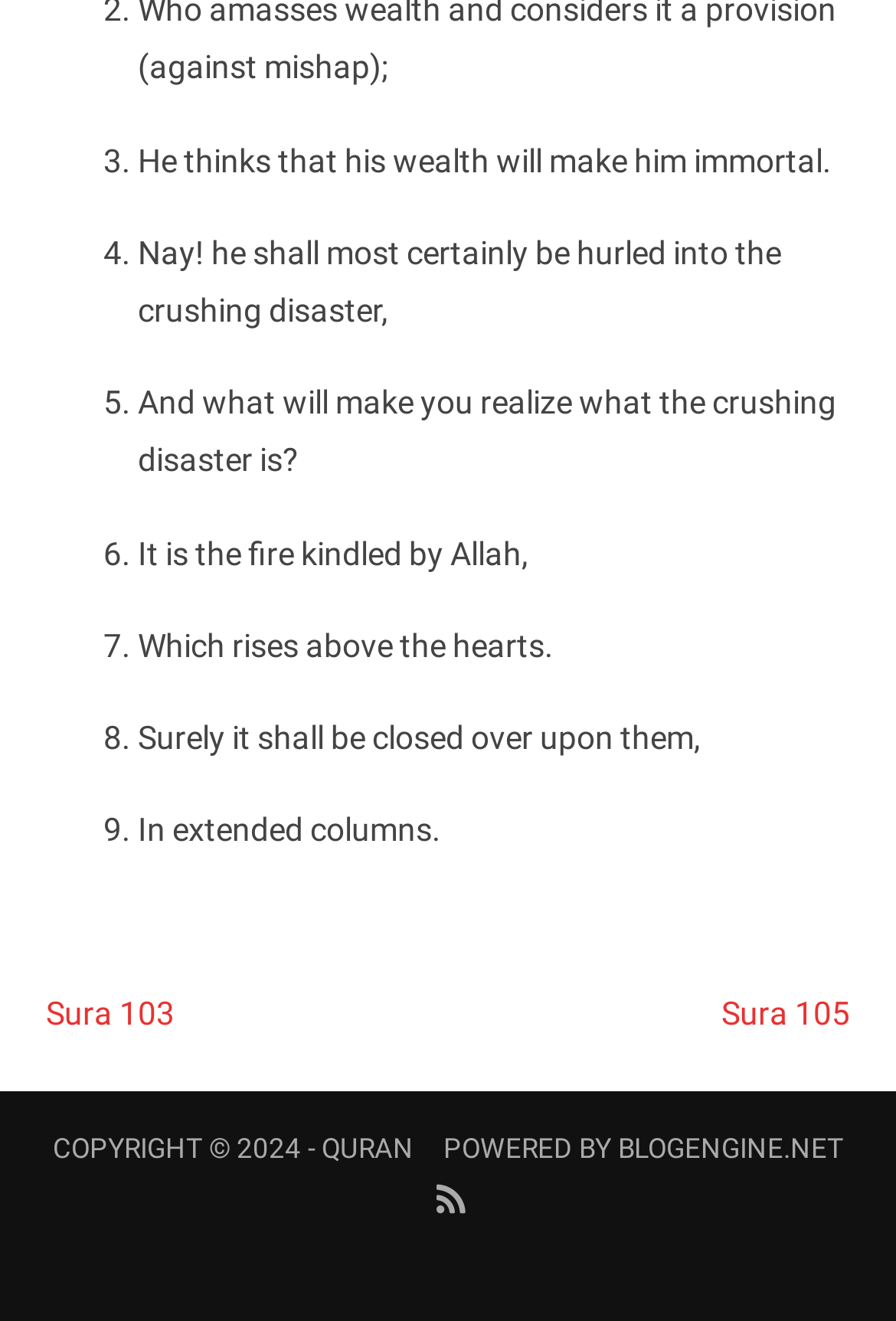Using the element description: "Sura 105", determine the bounding box coordinates. The coordinates should be in the format [left, top, right, bottom], with values between 0 and 1.

[0.805, 0.754, 0.949, 0.782]